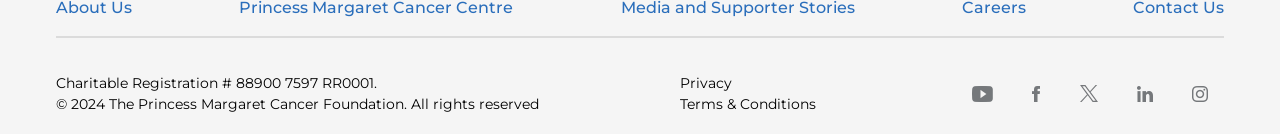Based on the element description: "PMCF LinkedIn", identify the UI element and provide its bounding box coordinates. Use four float numbers between 0 and 1, [left, top, right, bottom].

[0.876, 0.52, 0.913, 0.878]